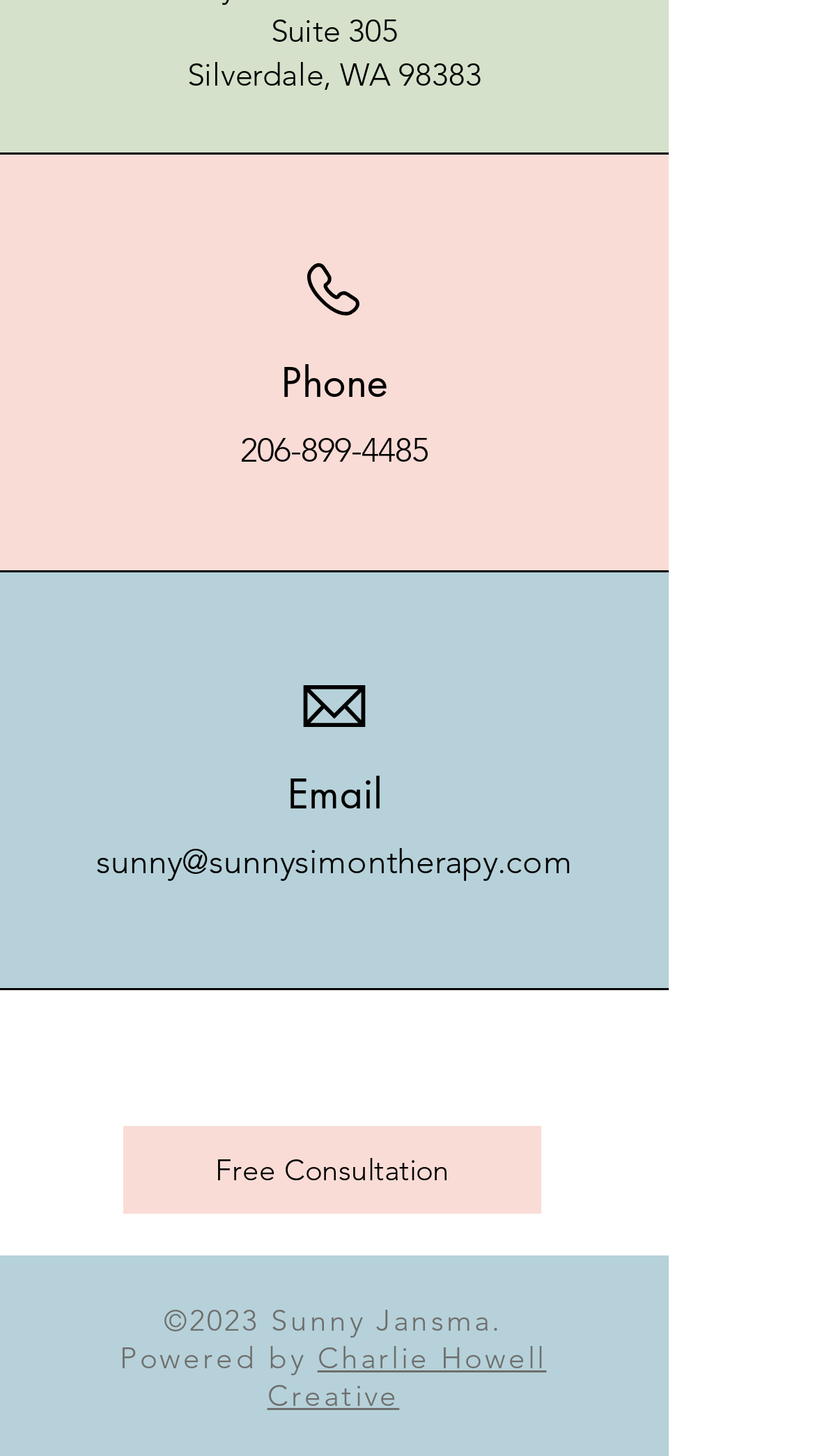Who designed the website of Sunny Simon Therapy? Analyze the screenshot and reply with just one word or a short phrase.

Charlie Howell Creative